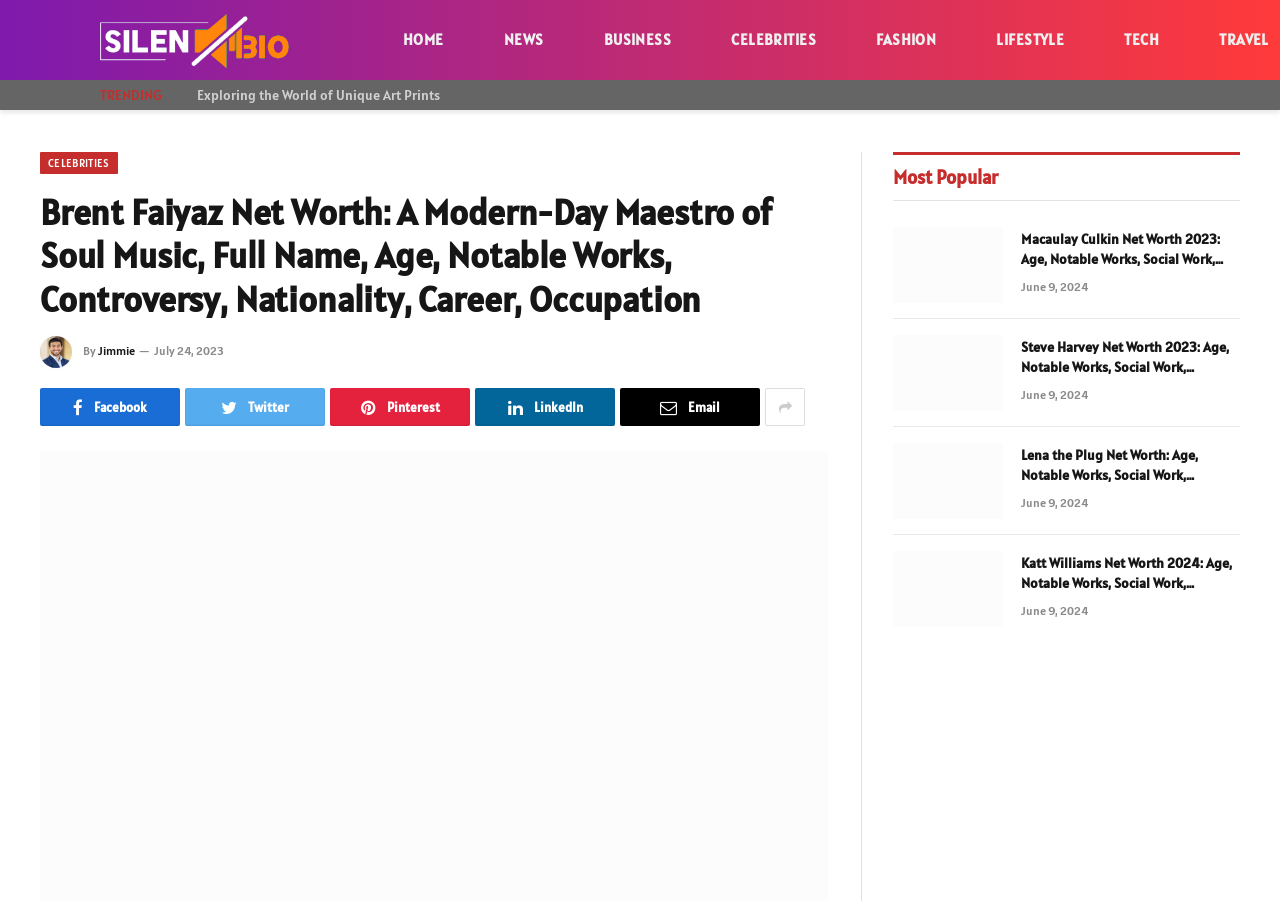Please specify the coordinates of the bounding box for the element that should be clicked to carry out this instruction: "Visit the Facebook page". The coordinates must be four float numbers between 0 and 1, formatted as [left, top, right, bottom].

[0.031, 0.431, 0.141, 0.473]